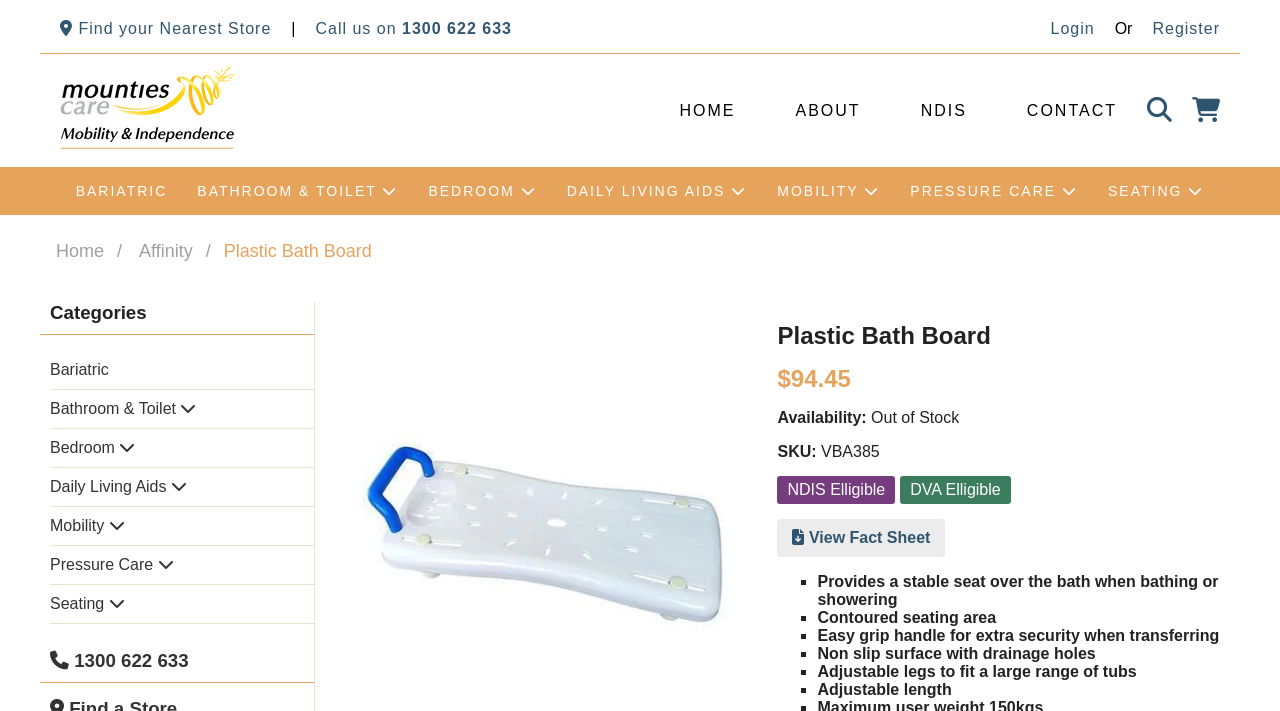What is the price of the Plastic Bath Board?
Provide a one-word or short-phrase answer based on the image.

$94.45